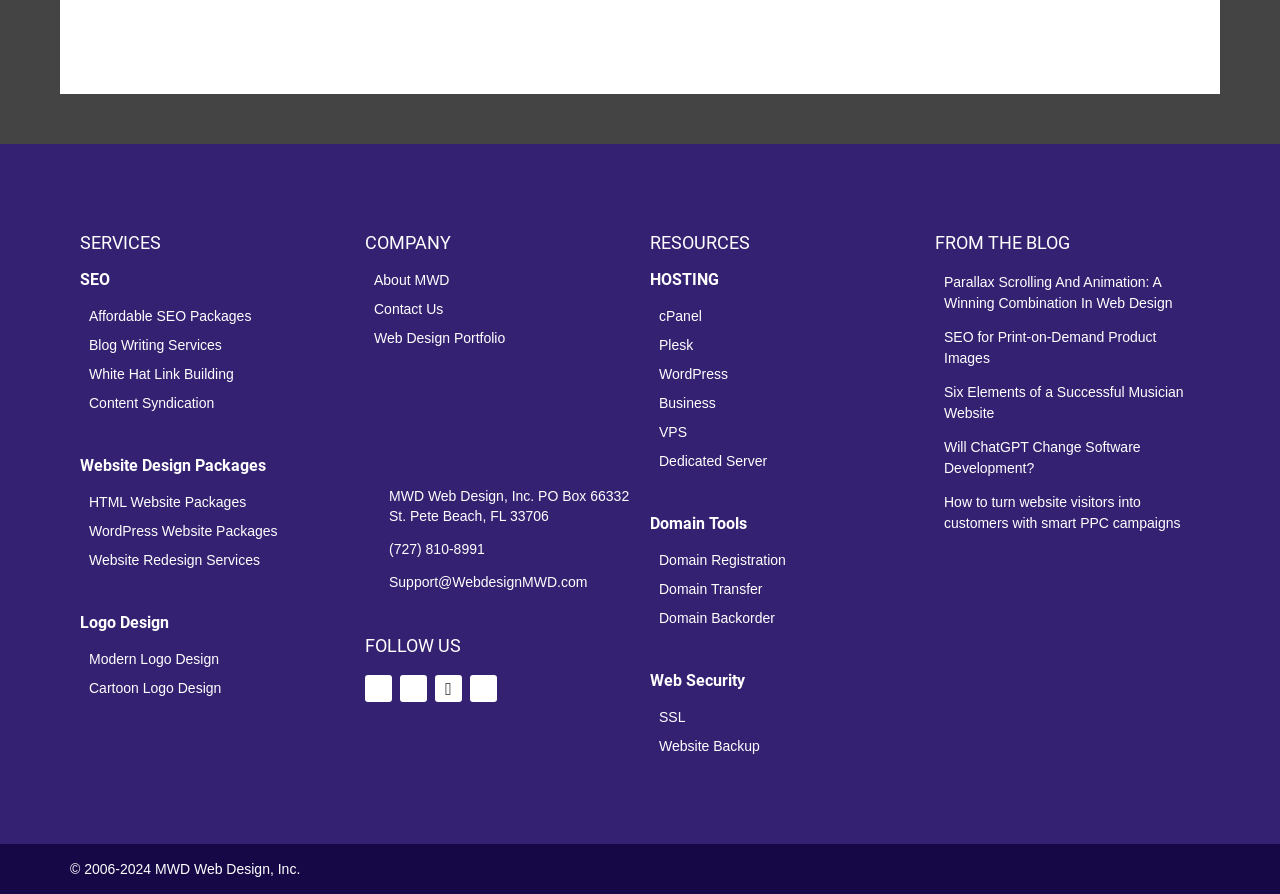Provide the bounding box coordinates of the HTML element this sentence describes: "Affordable SEO Packages". The bounding box coordinates consist of four float numbers between 0 and 1, i.e., [left, top, right, bottom].

[0.062, 0.345, 0.27, 0.363]